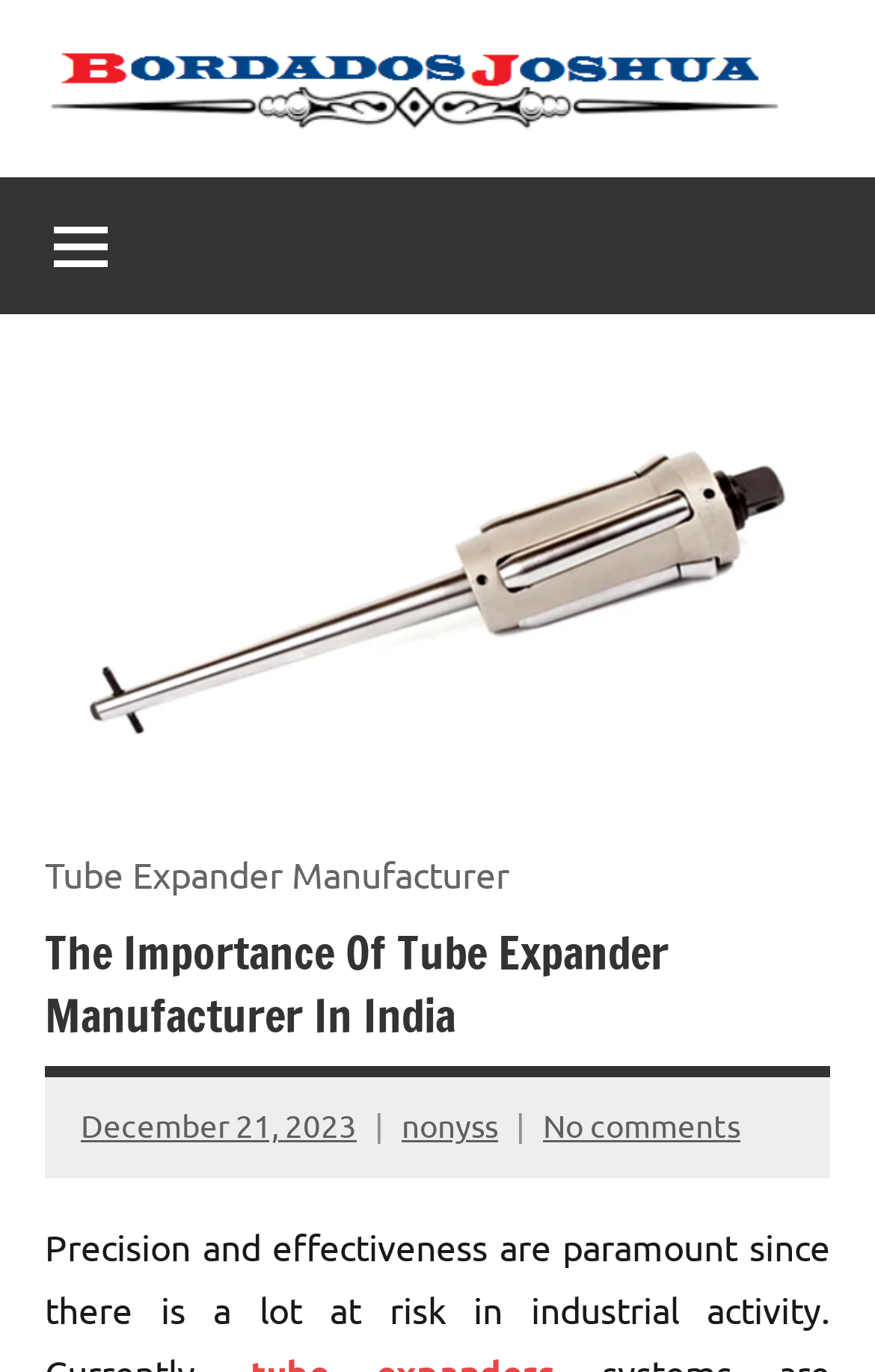Determine the main text heading of the webpage and provide its content.

The Importance Of Tube Expander Manufacturer In India